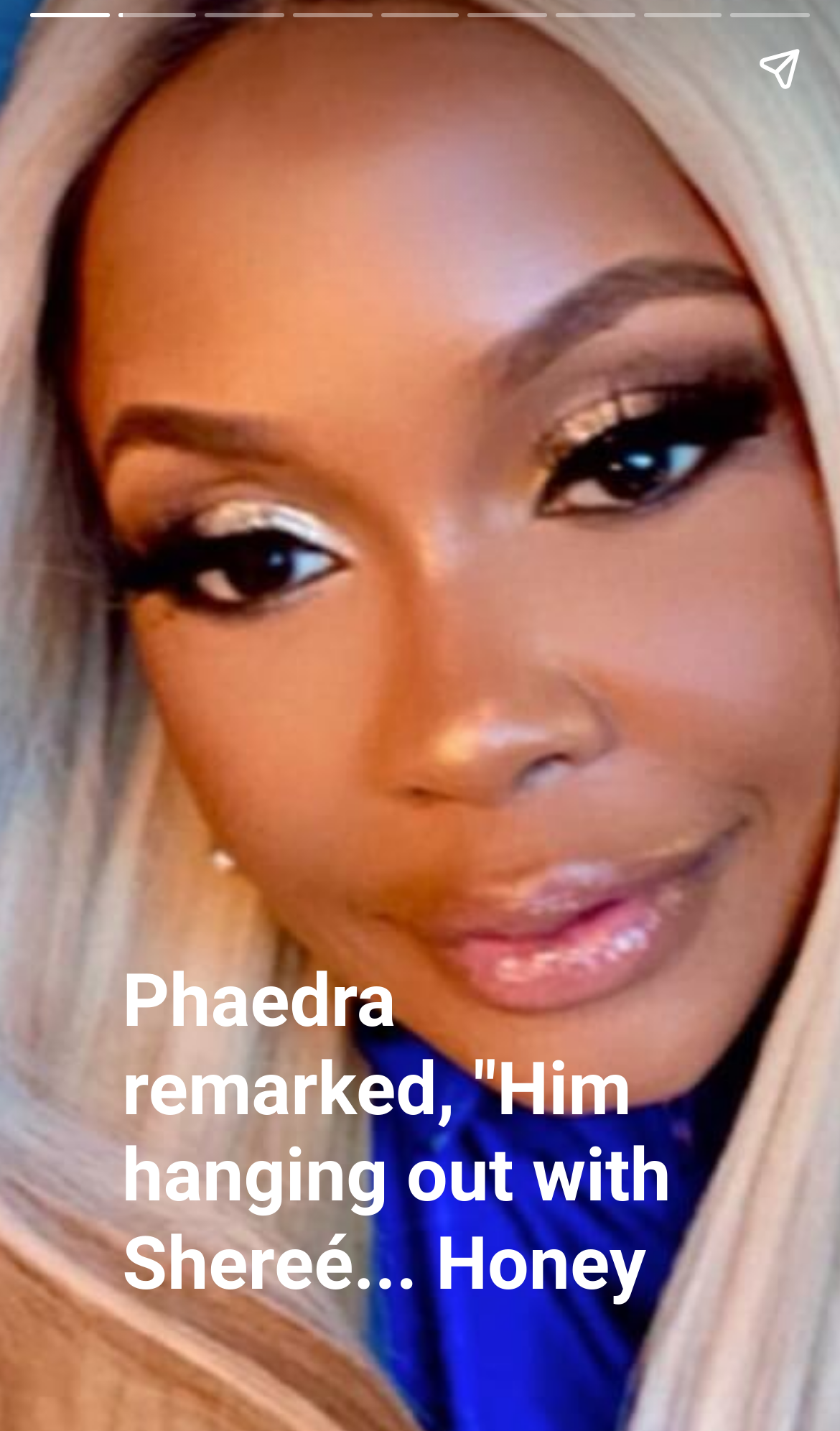Find the main header of the webpage and produce its text content.

Phaedra Parks Responds to Sheree's Brief Cameo with Former Apollo Nita